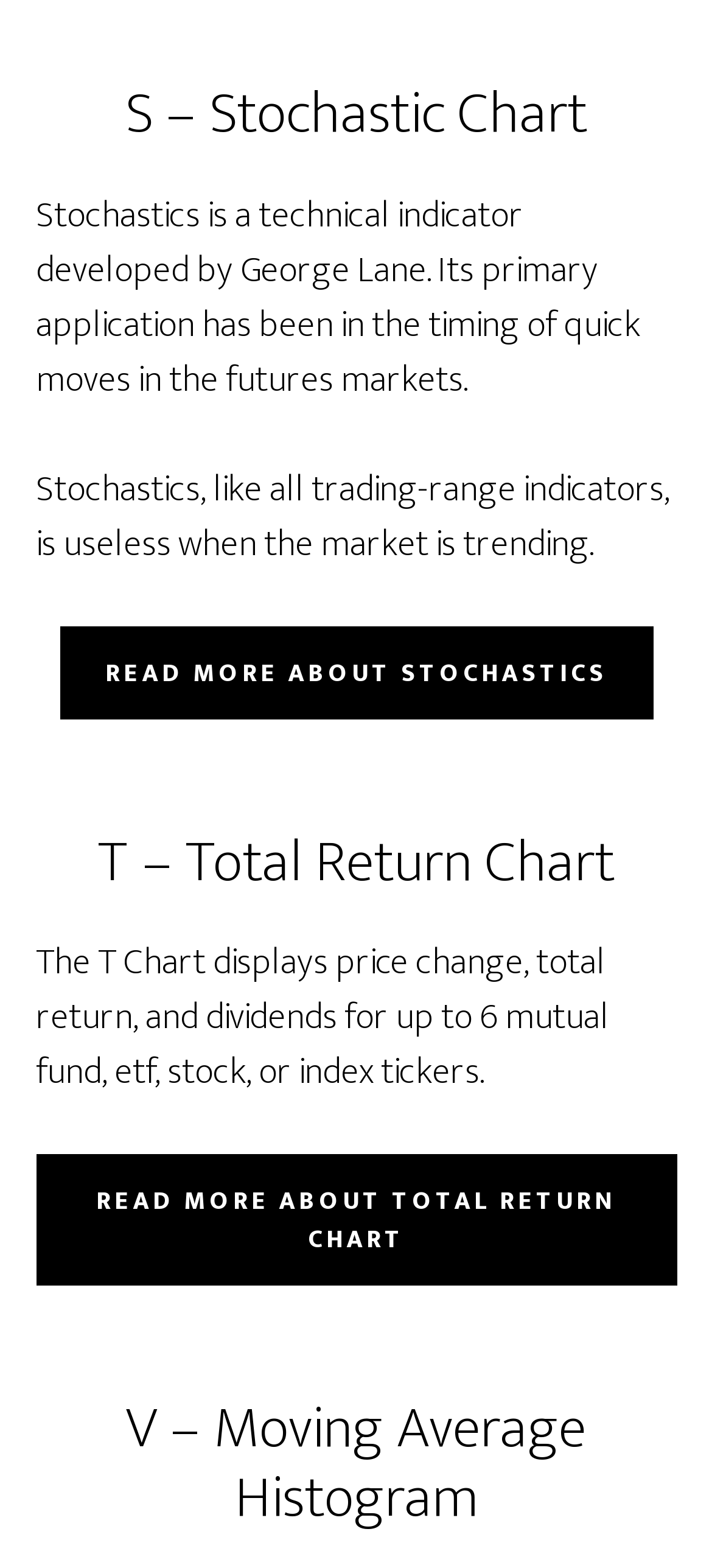Using the information in the image, give a detailed answer to the following question: How many 'READ MORE' links are on this webpage?

There are two 'READ MORE' links on this webpage, one for Stochastics and one for Total Return Chart.